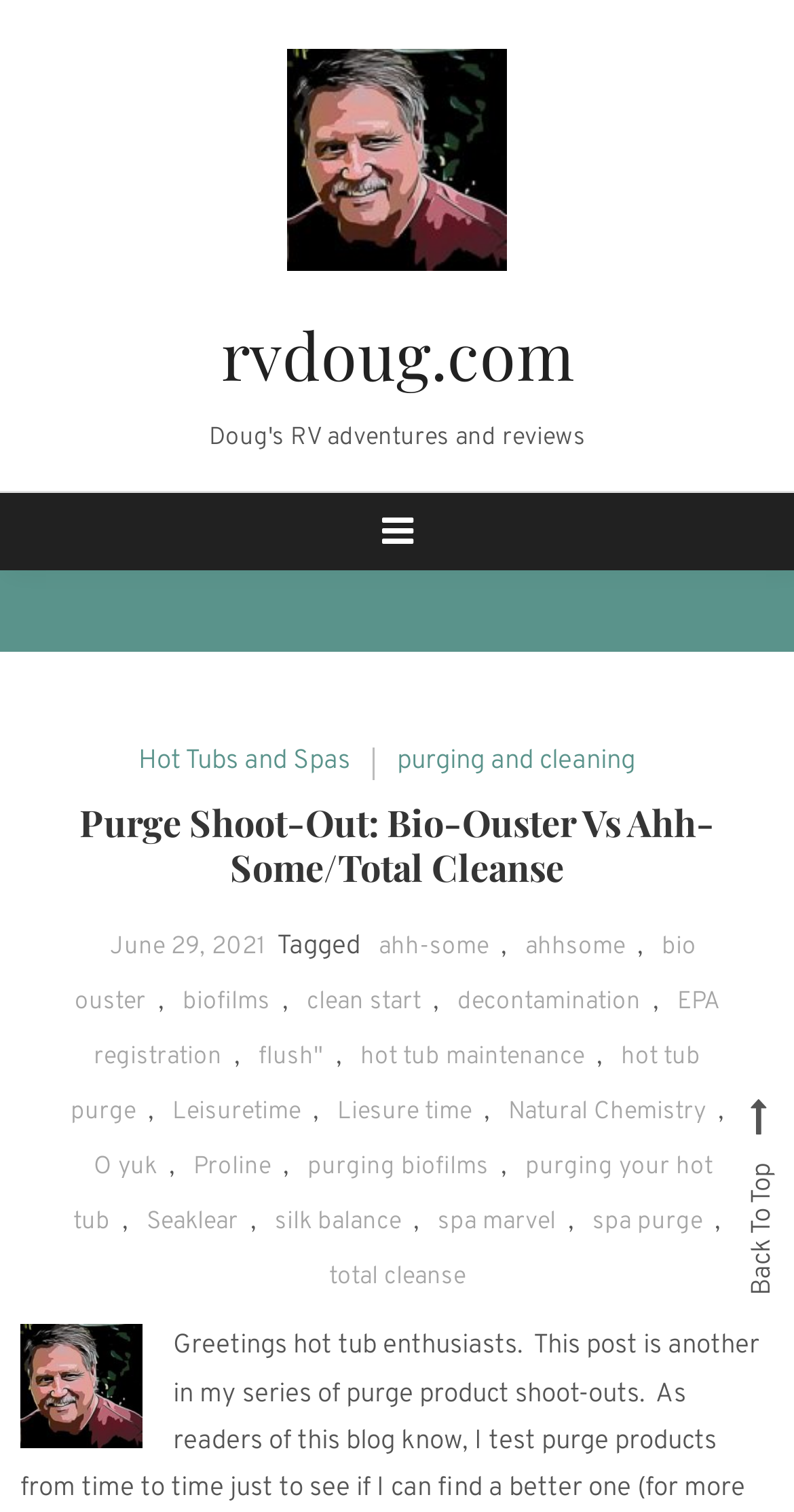Answer the question below using just one word or a short phrase: 
How many links are there in the primary menu?

18